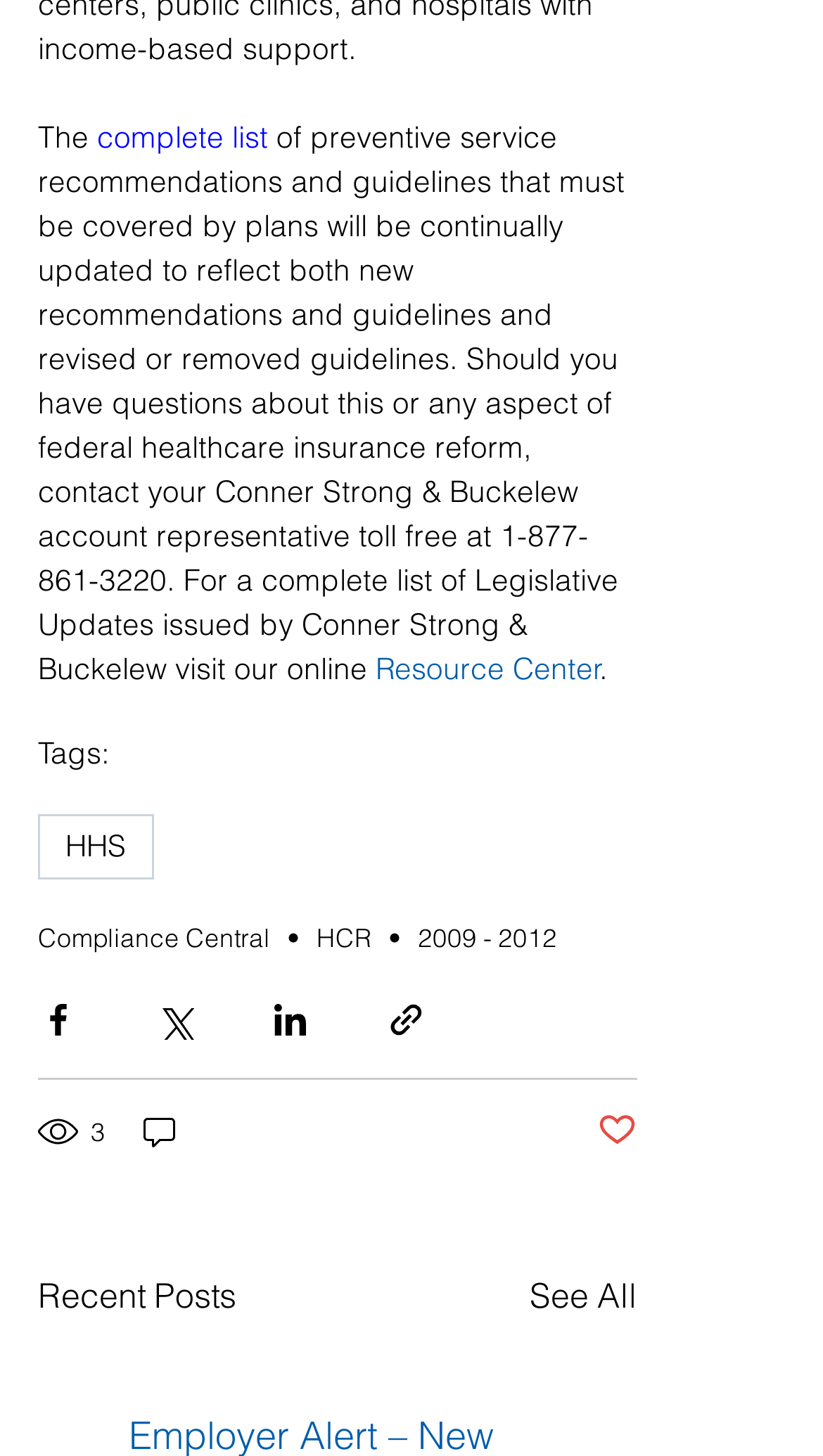Please determine the bounding box coordinates of the element's region to click for the following instruction: "Click on AI & Machine Learning".

None